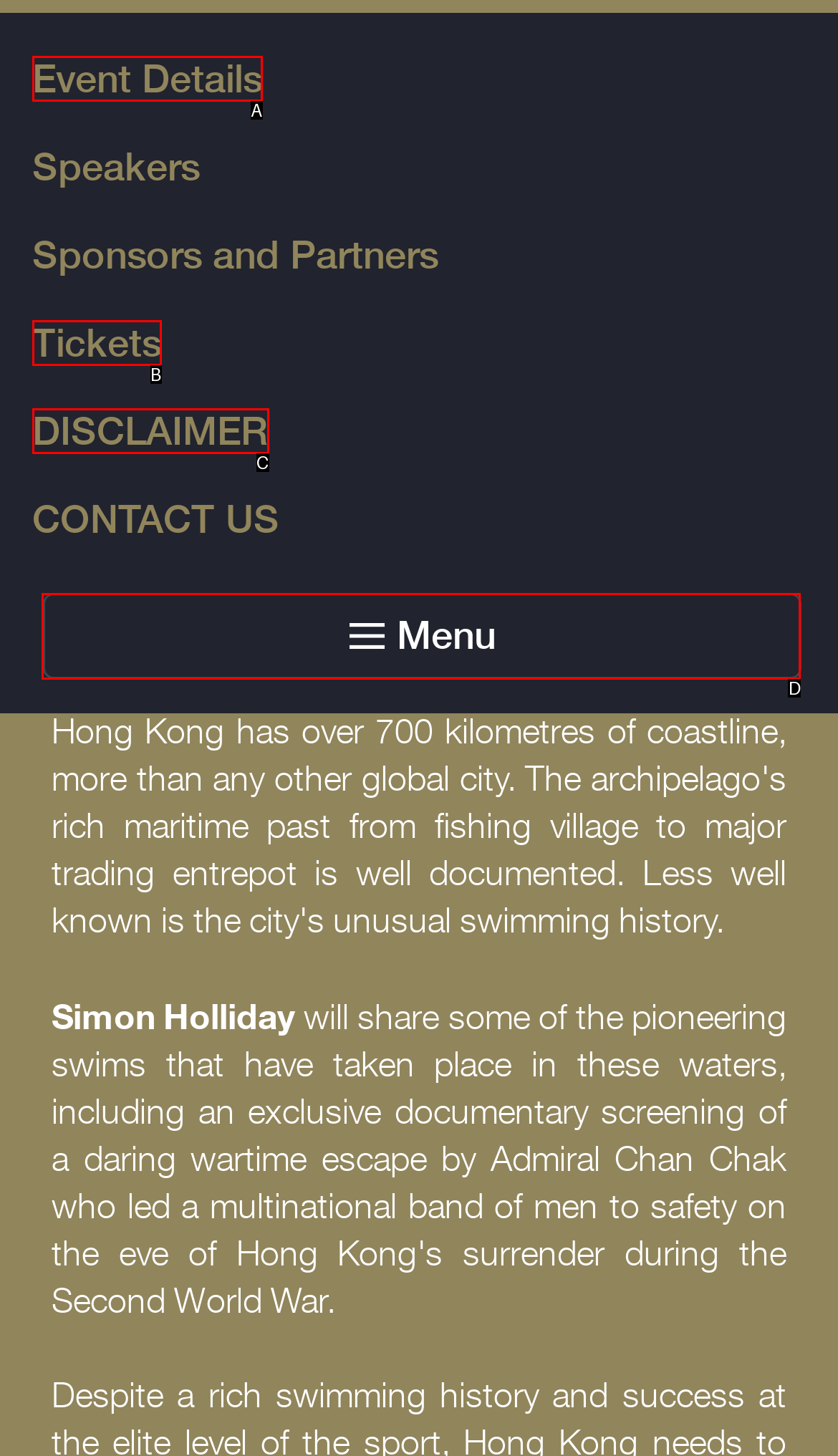Tell me which one HTML element best matches the description: DISCLAIMER
Answer with the option's letter from the given choices directly.

C